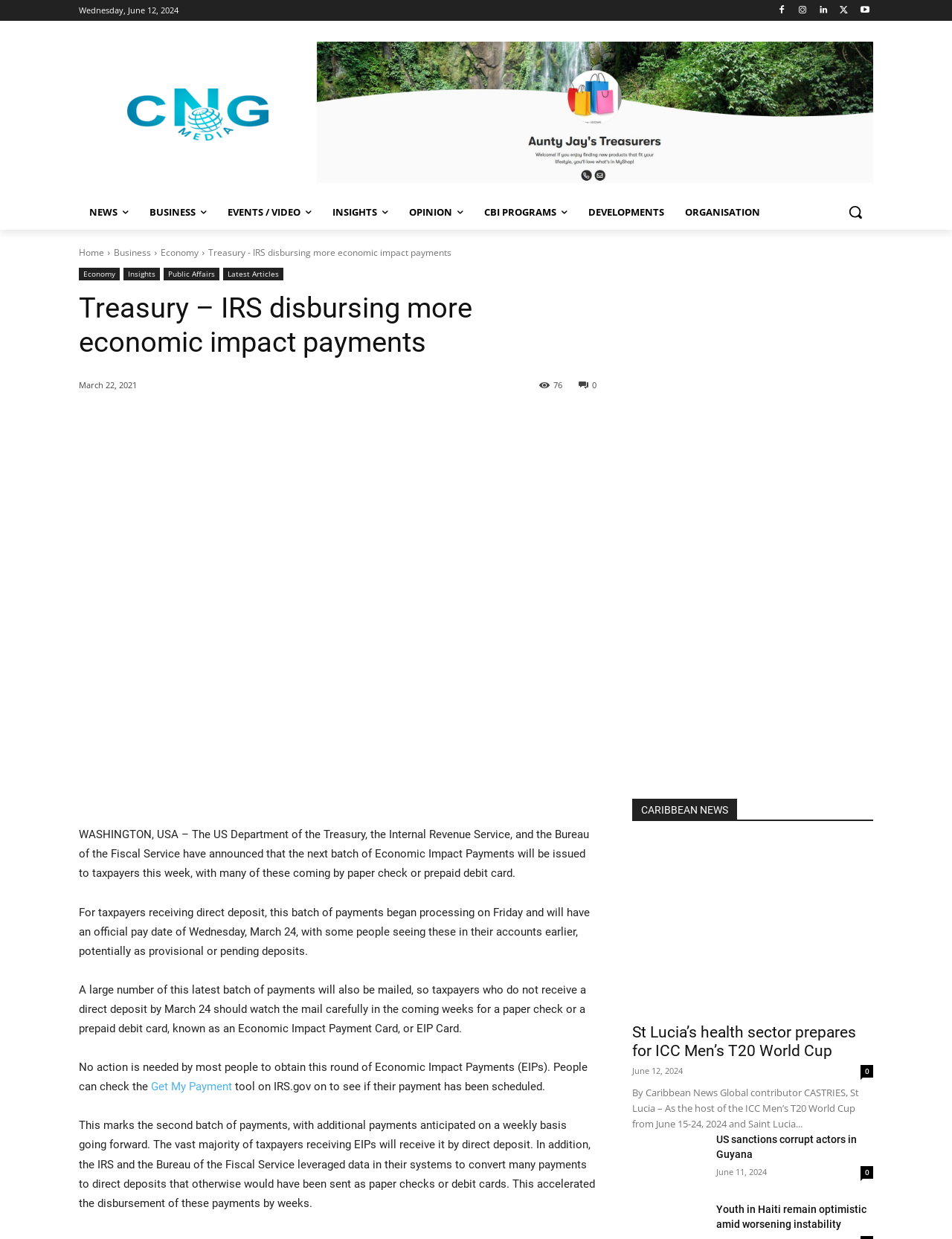Locate the bounding box coordinates of the element's region that should be clicked to carry out the following instruction: "Read the article 'Treasury – IRS disbursing more economic impact payments'". The coordinates need to be four float numbers between 0 and 1, i.e., [left, top, right, bottom].

[0.083, 0.235, 0.627, 0.29]